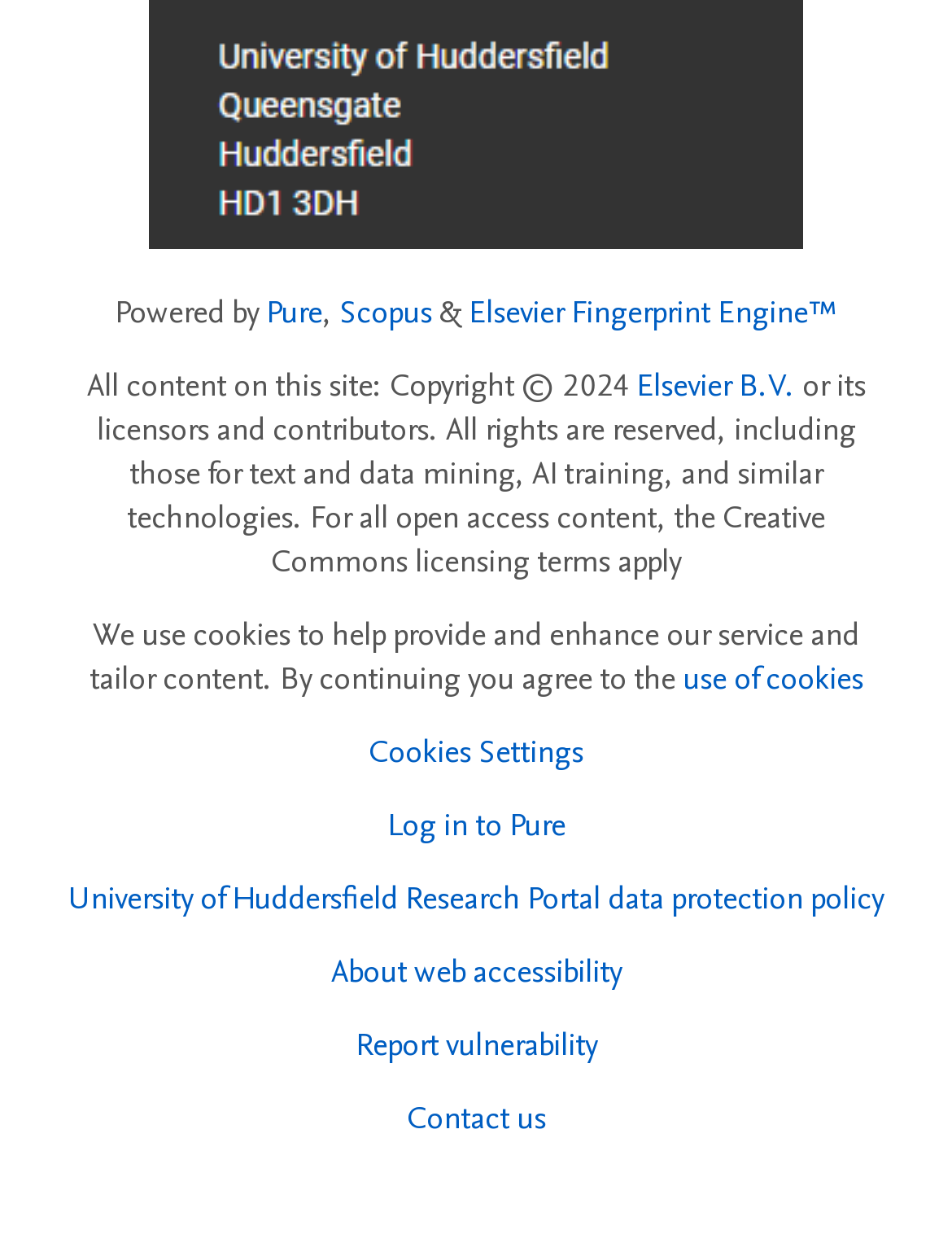Locate the bounding box coordinates of the clickable region necessary to complete the following instruction: "Report vulnerability". Provide the coordinates in the format of four float numbers between 0 and 1, i.e., [left, top, right, bottom].

[0.373, 0.824, 0.627, 0.859]